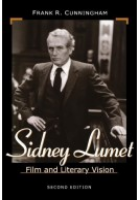Answer the question briefly using a single word or phrase: 
What is the author's name?

Frank R. Cunningham